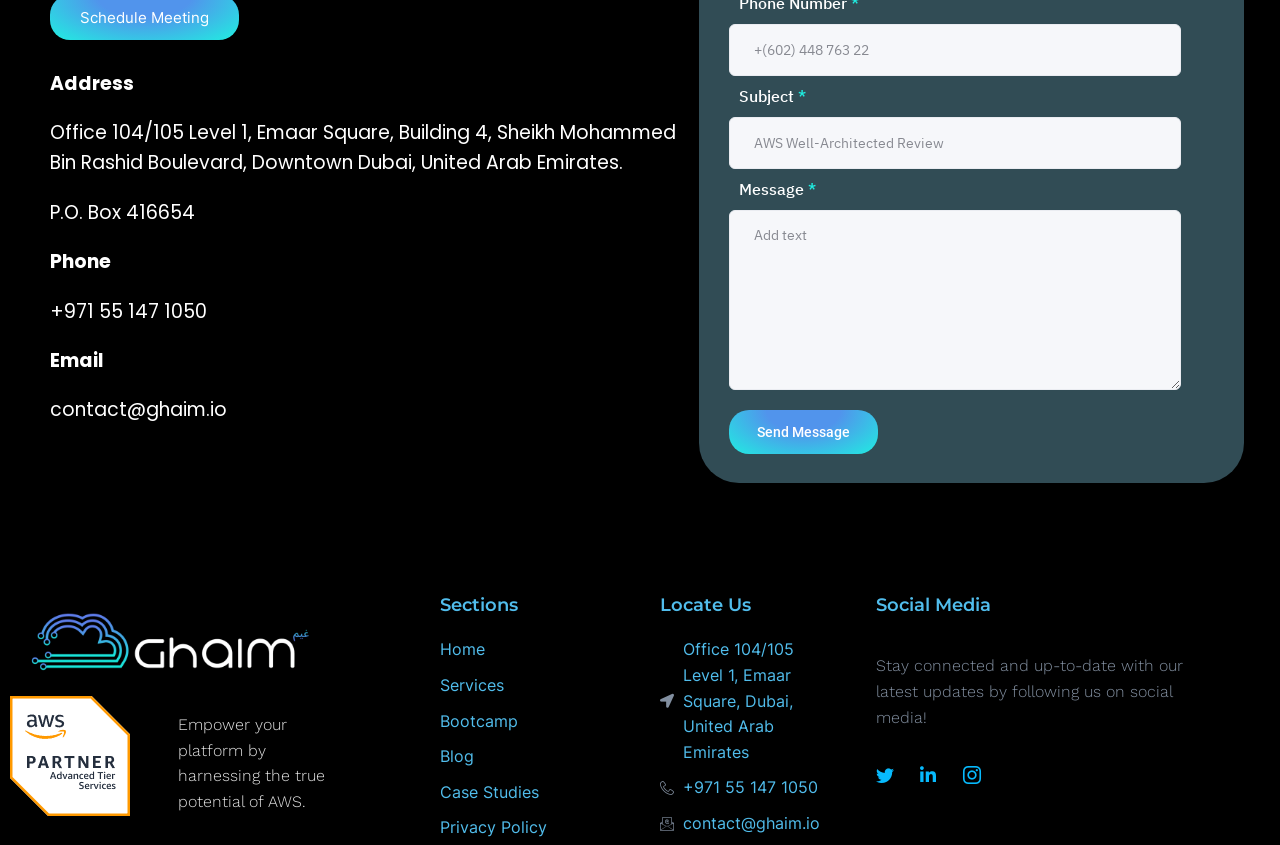Determine the bounding box coordinates of the clickable element to complete this instruction: "Click send message". Provide the coordinates in the format of four float numbers between 0 and 1, [left, top, right, bottom].

[0.57, 0.485, 0.686, 0.537]